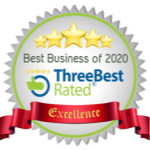Give a short answer using one word or phrase for the question:
How many gold stars are at the top of the badge?

Five